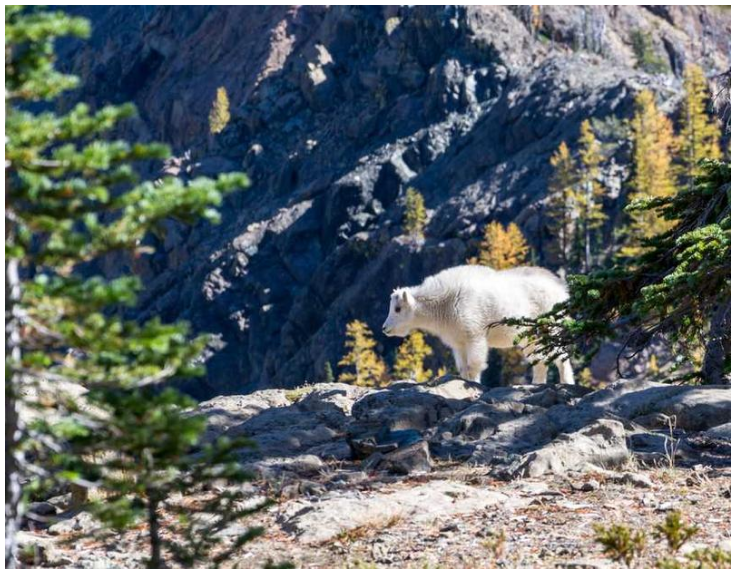Give a thorough description of the image, including any visible elements and their relationships.

In a serene alpine setting, a graceful mountain goat is depicted navigating rocky terrain. The foreground is adorned with vibrant greenery, including clusters of fir trees that frame the scene. In the background, towering rocky cliffs rise dramatically, textured with deep crevices that reflect the rugged beauty of the wilderness. The changing colors of autumn foliage add warmth to the landscape, enhancing the sense of seasonality. This image captures the essence of wildlife in its natural habitat, embodying tranquility and the dynamic interplay of life in a mountainous environment.